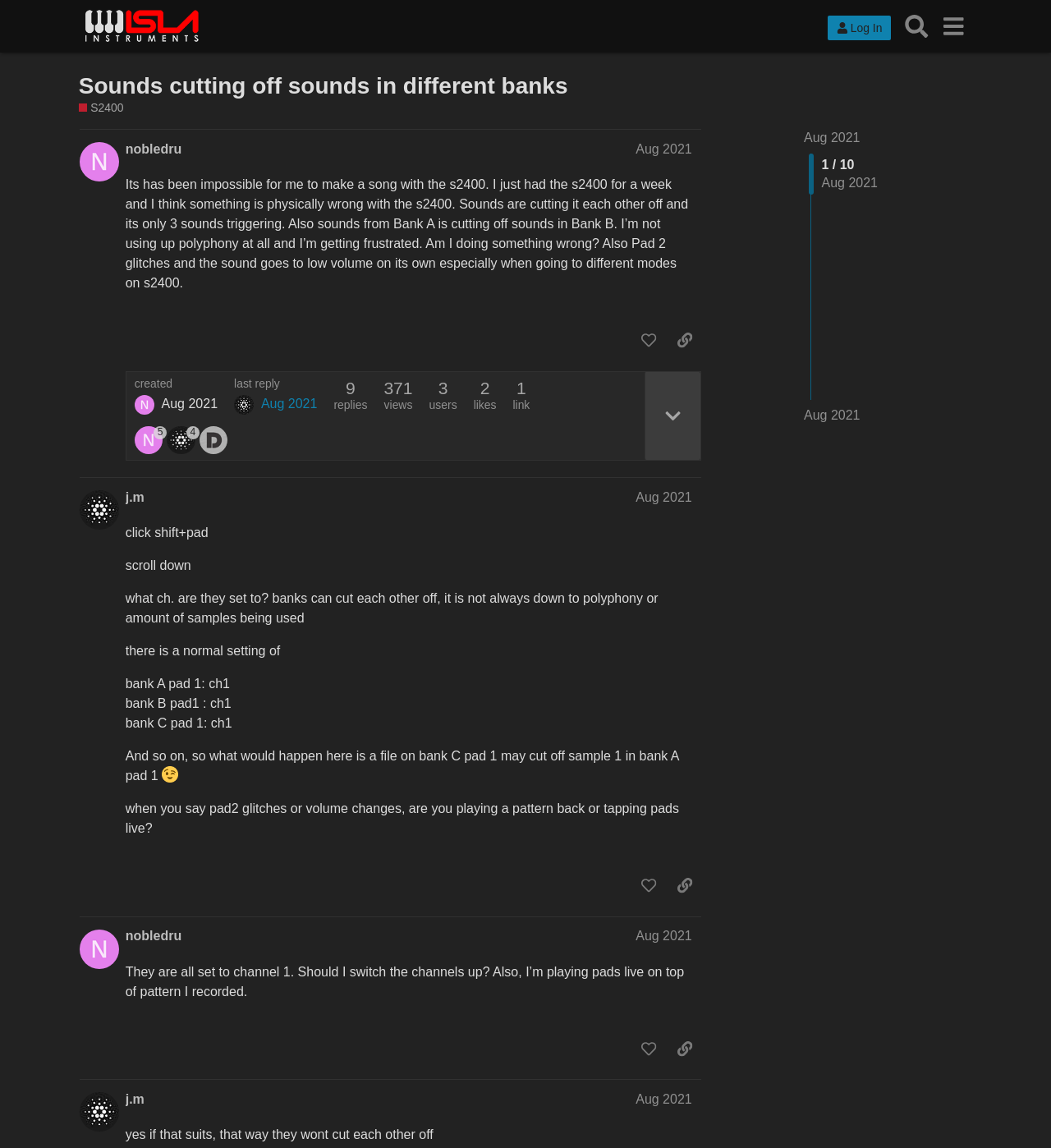How many posts are on the webpage?
Please ensure your answer is as detailed and informative as possible.

By analyzing the webpage structure, I can see that there are three distinct regions labeled as 'post #1', 'post #2', and 'post #3', each containing a separate discussion or comment, indicating that there are three posts on the webpage.